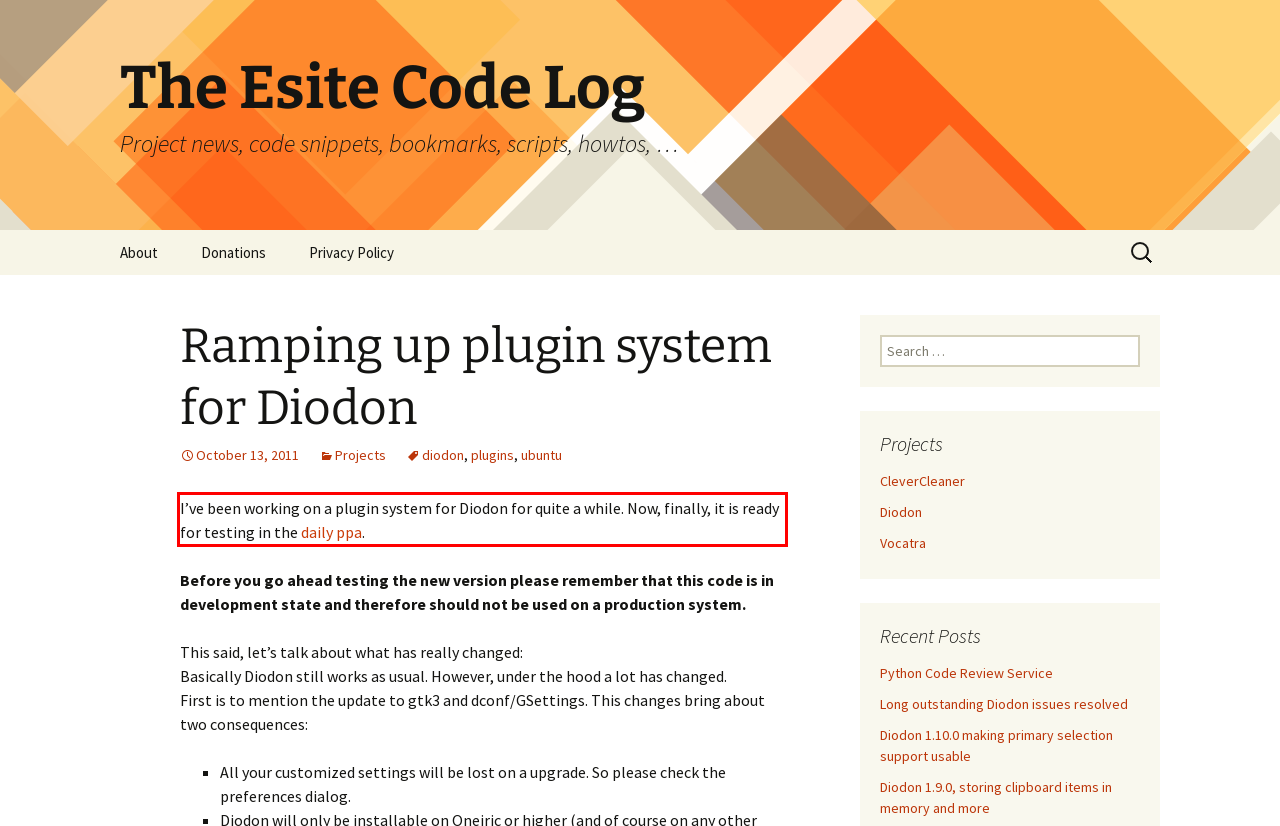Please recognize and transcribe the text located inside the red bounding box in the webpage image.

I’ve been working on a plugin system for Diodon for quite a while. Now, finally, it is ready for testing in the daily ppa.